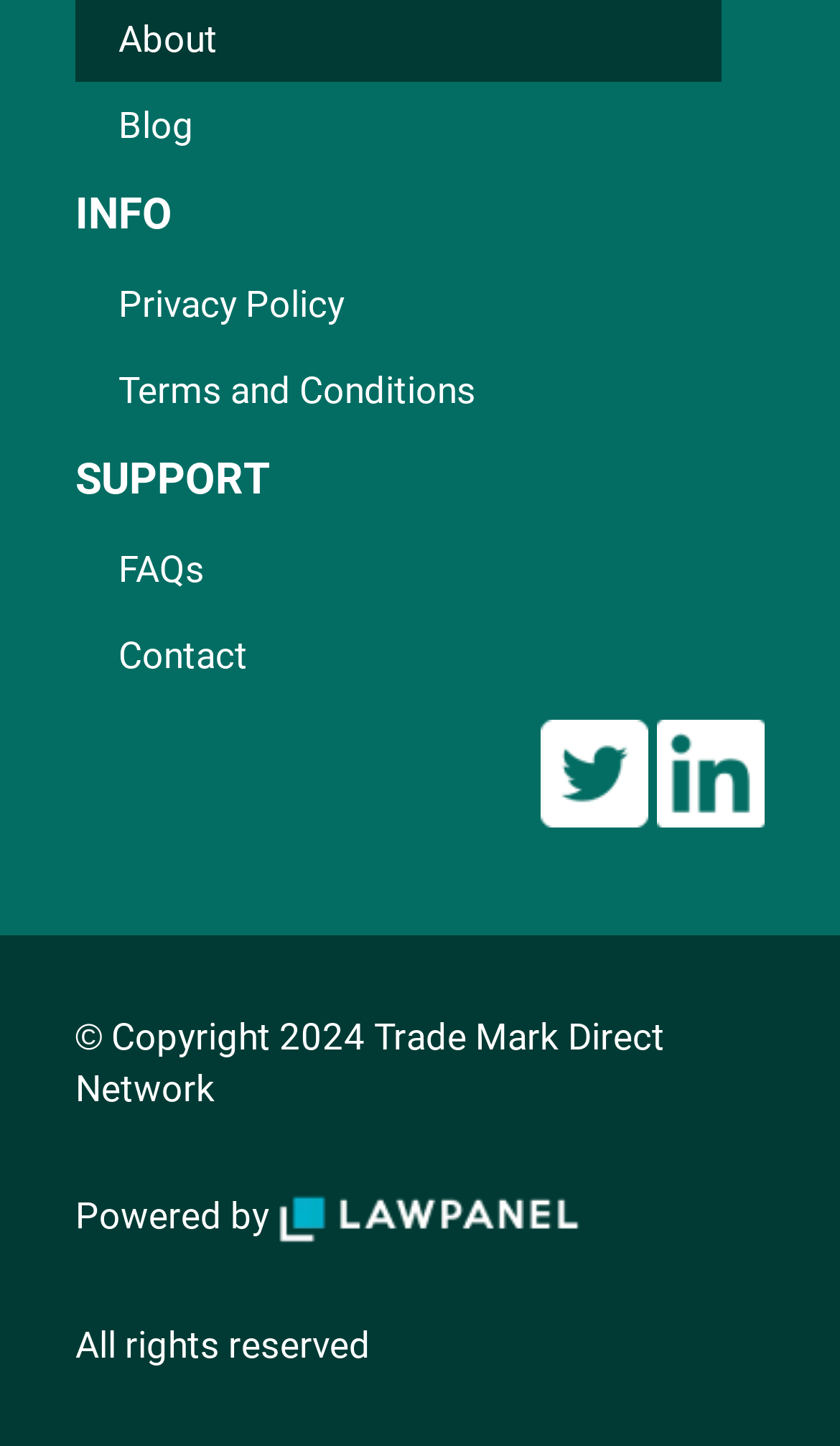What year is the copyright for?
Look at the image and answer the question using a single word or phrase.

2024